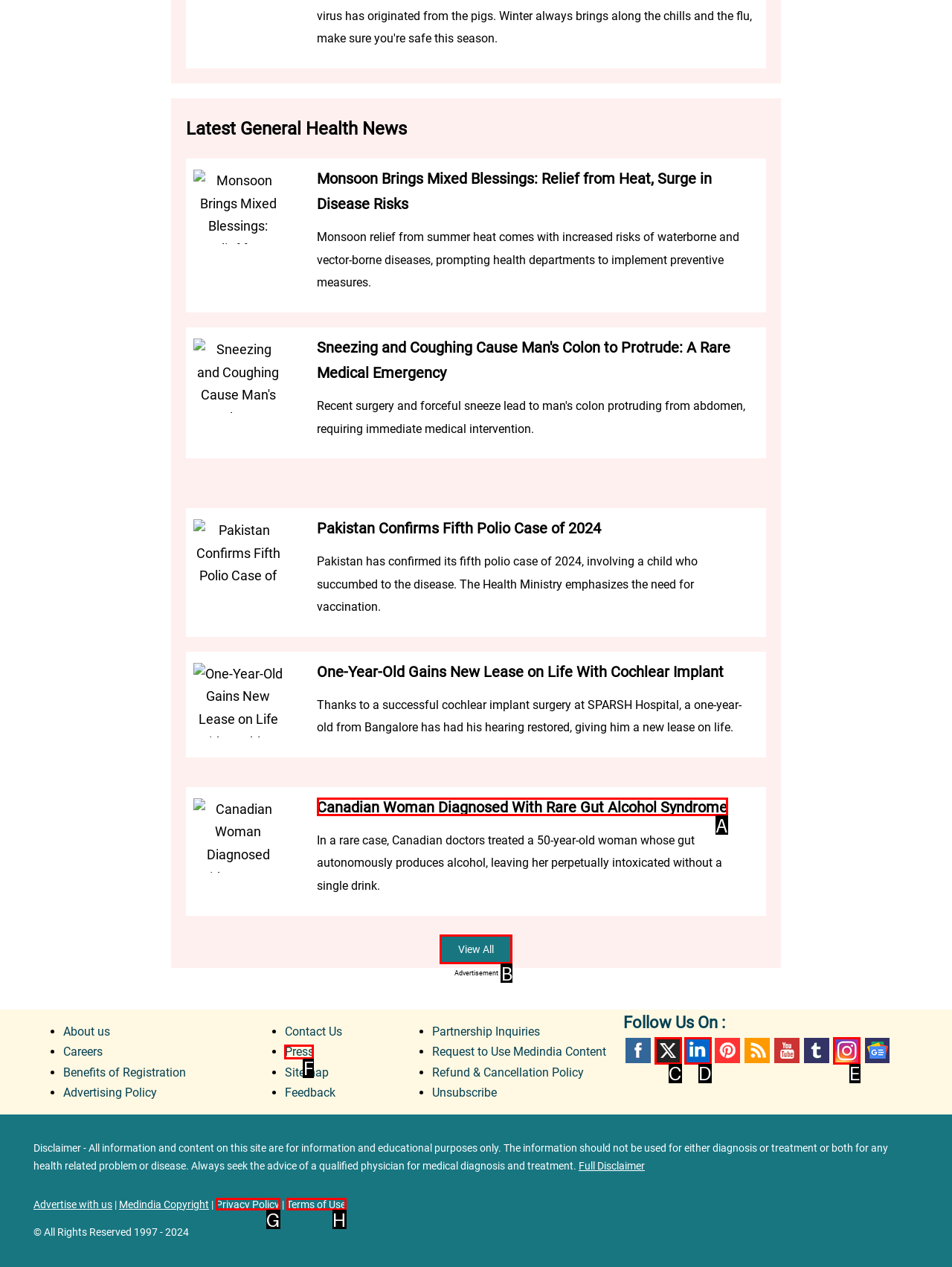Decide which letter you need to select to fulfill the task: Click on the link to view all news
Answer with the letter that matches the correct option directly.

B